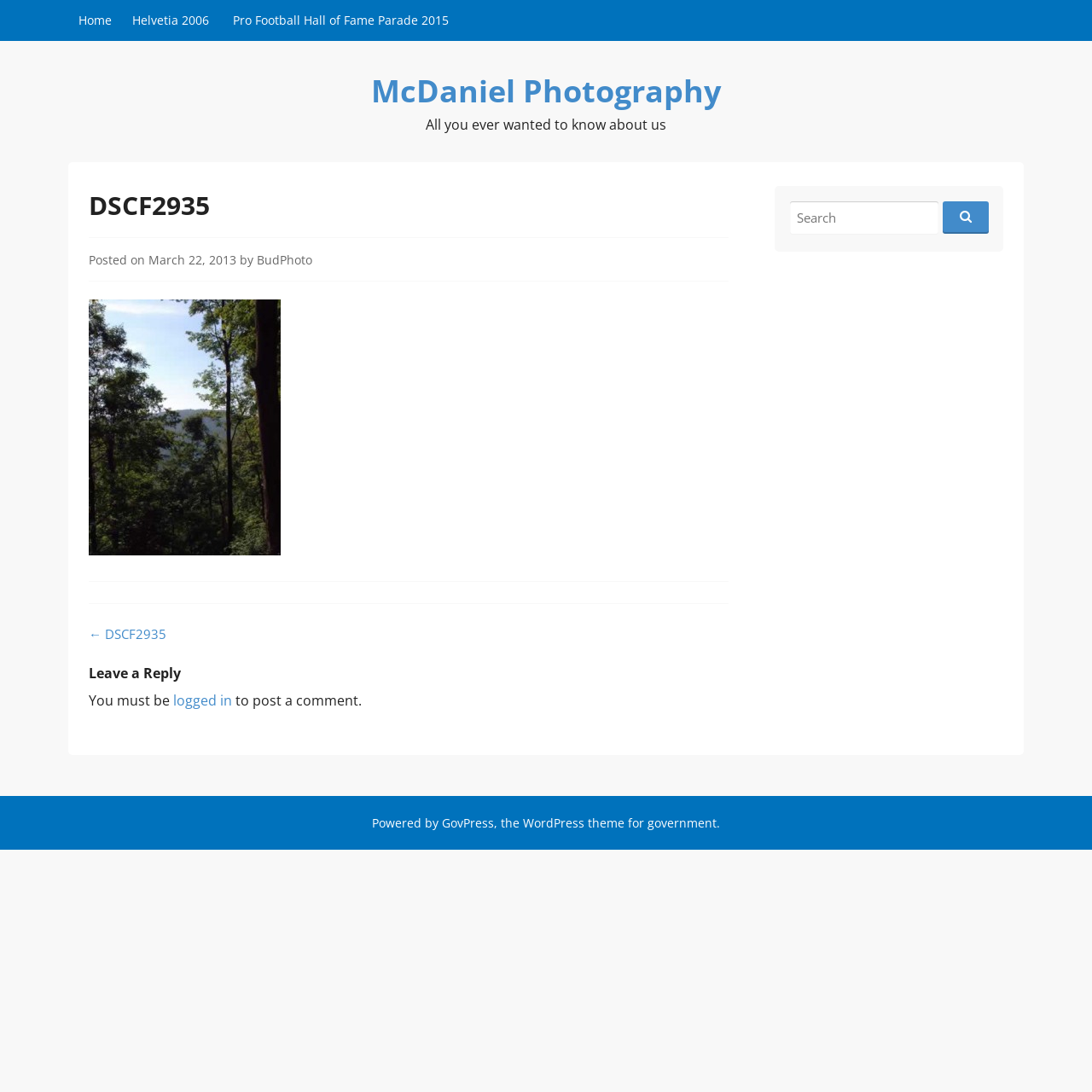Using the information from the screenshot, answer the following question thoroughly:
What is the purpose of the search box?

I inferred this answer by examining the search box element and its child elements, including the static text 'Search for:' and the searchbox element, indicating that it is used to search for posts on the website.